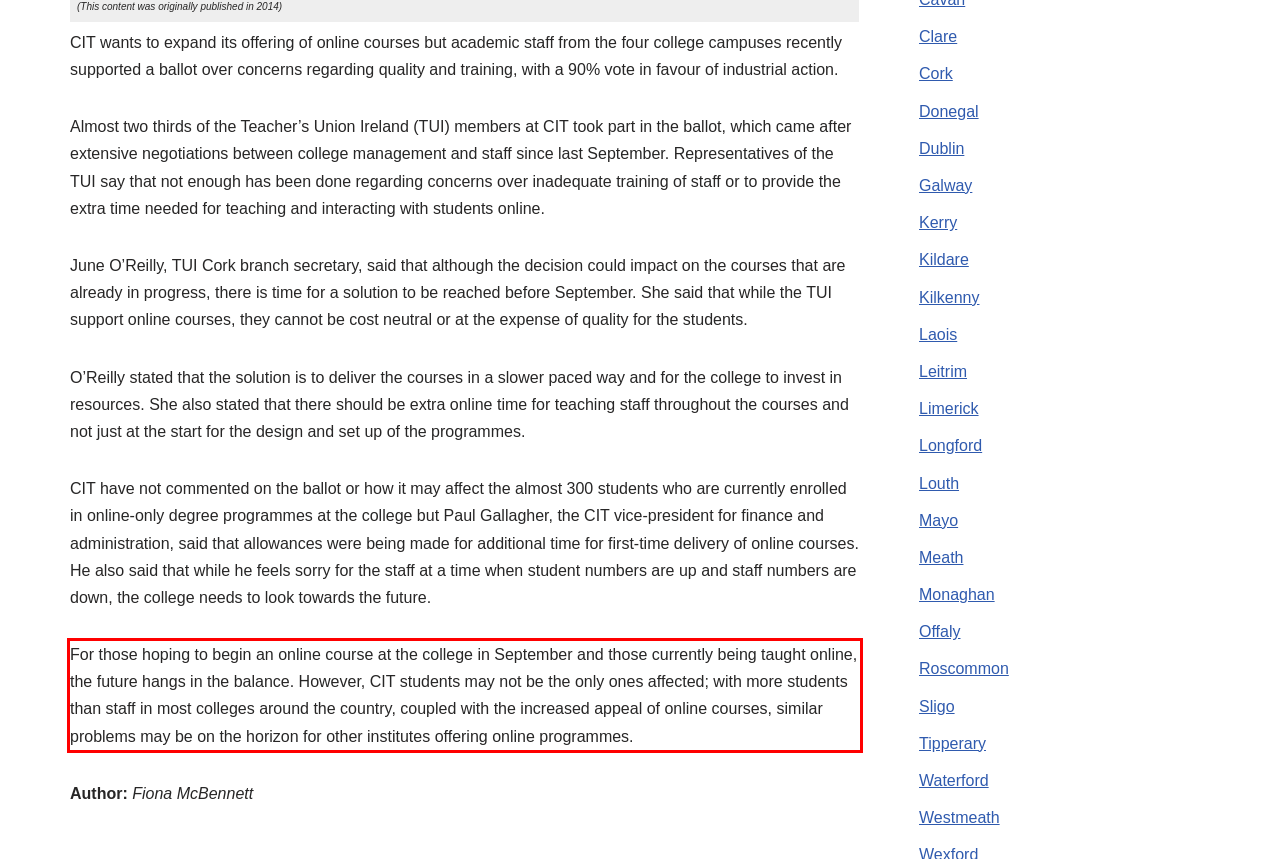You are presented with a webpage screenshot featuring a red bounding box. Perform OCR on the text inside the red bounding box and extract the content.

For those hoping to begin an online course at the college in September and those currently being taught online, the future hangs in the balance. However, CIT students may not be the only ones affected; with more students than staff in most colleges around the country, coupled with the increased appeal of online courses, similar problems may be on the horizon for other institutes offering online programmes.